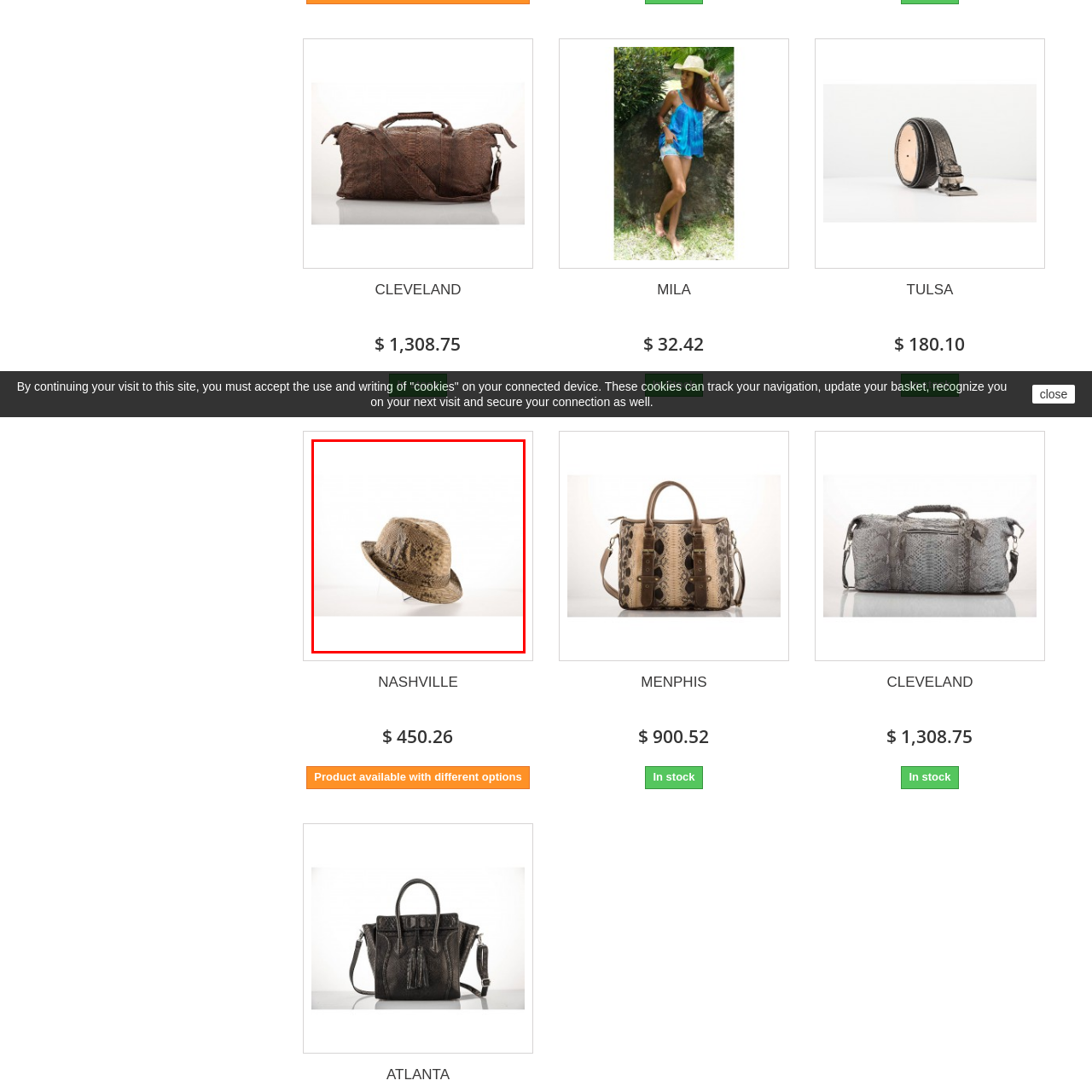Look at the image enclosed by the red boundary and give a detailed answer to the following question, grounding your response in the image's content: 
What colors are typical of snake skin?

According to the caption, the snake skin pattern on the fedora hat reflects a blend of earthy tones, which are typically browns and tans.